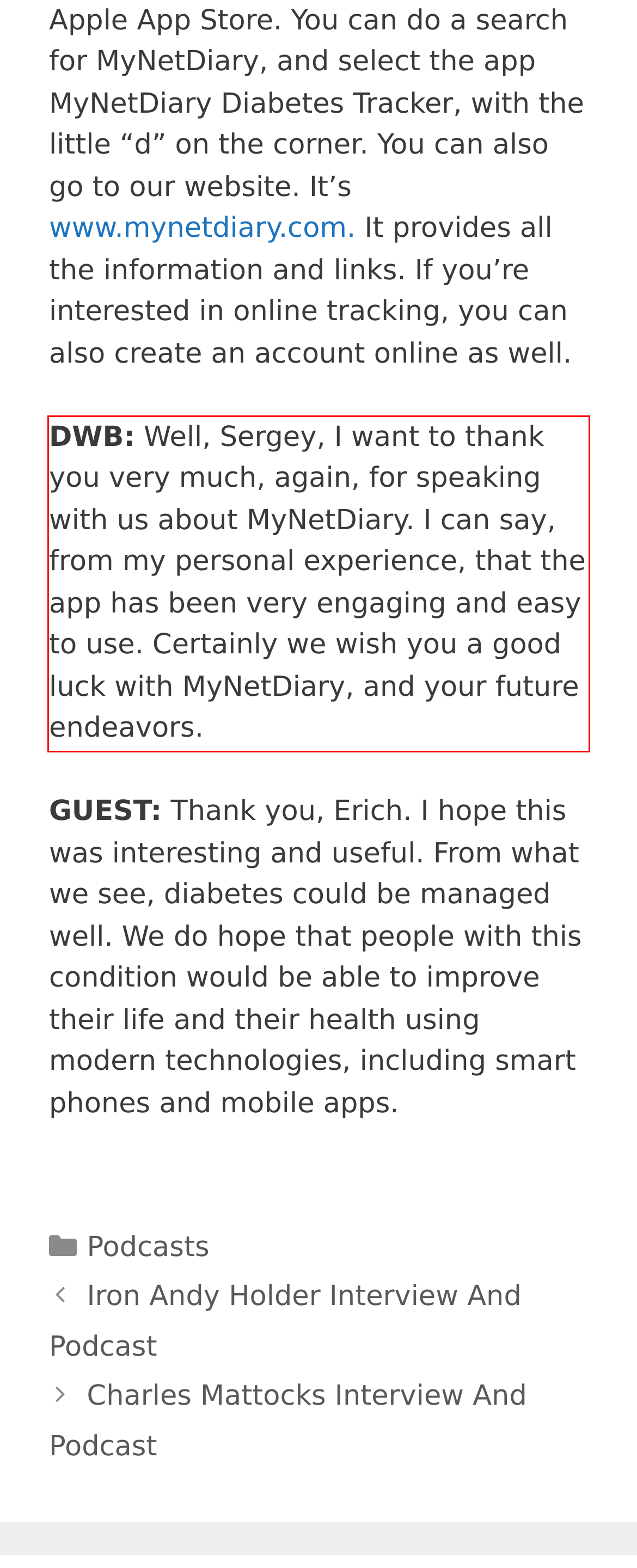Given a screenshot of a webpage, locate the red bounding box and extract the text it encloses.

DWB: Well, Sergey, I want to thank you very much, again, for speaking with us about MyNetDiary. I can say, from my personal experience, that the app has been very engaging and easy to use. Certainly we wish you a good luck with MyNetDiary, and your future endeavors.